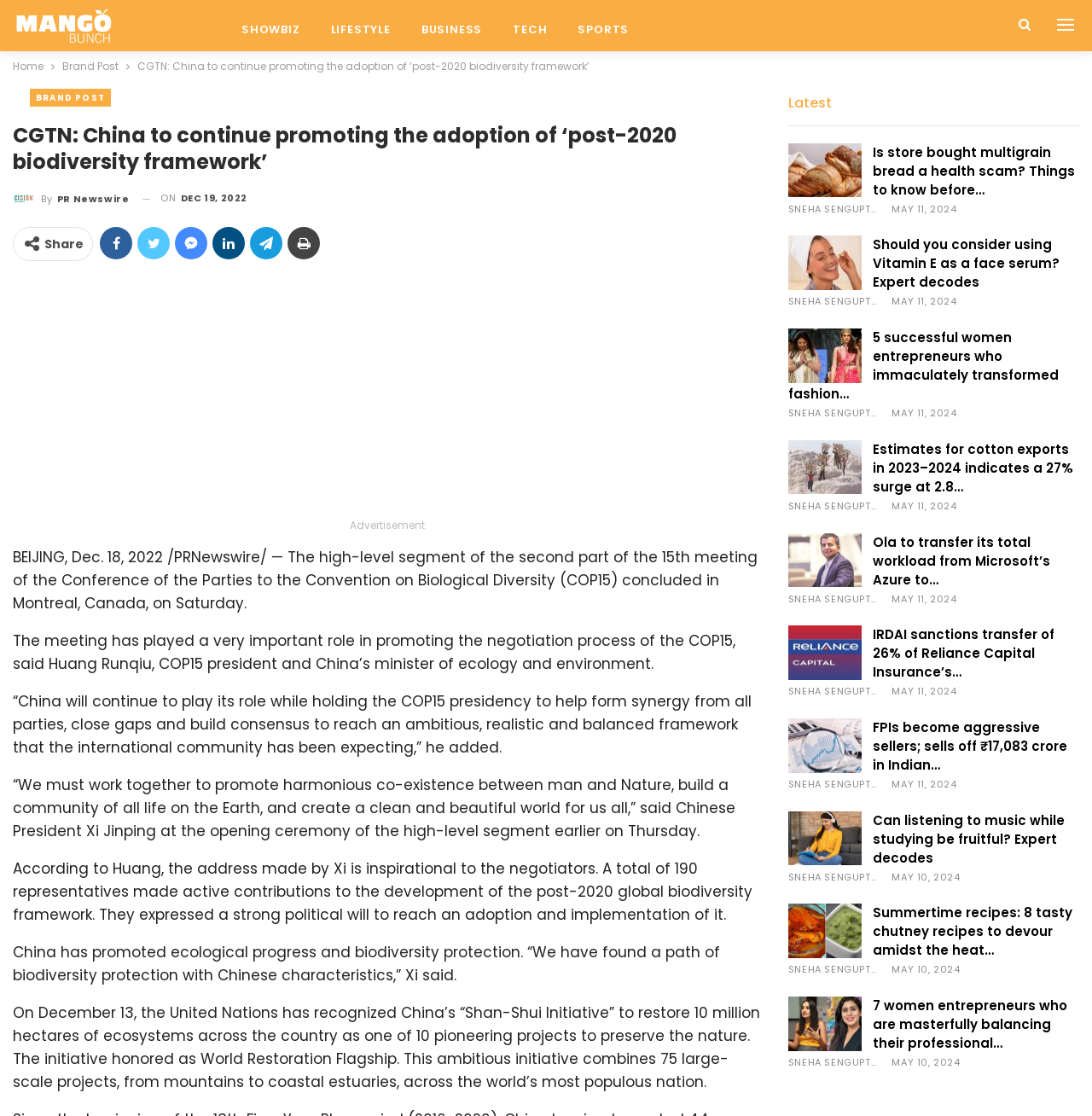What is the main heading displayed on the webpage? Please provide the text.

CGTN: China to continue promoting the adoption of ‘post-2020 biodiversity framework’